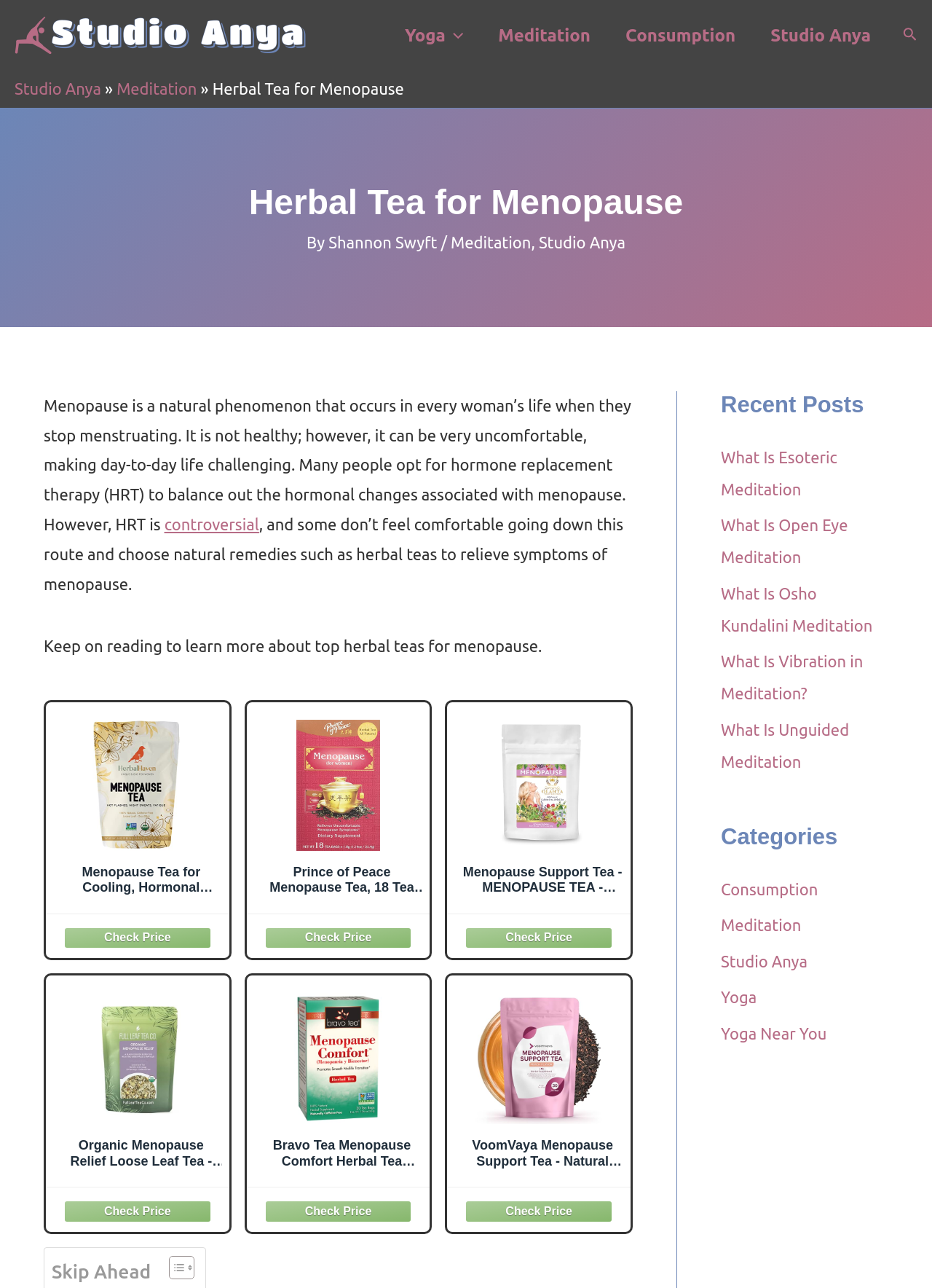Locate the bounding box coordinates of the segment that needs to be clicked to meet this instruction: "Read the blog post about 'Herbal Tea for Menopause'".

[0.067, 0.141, 0.933, 0.173]